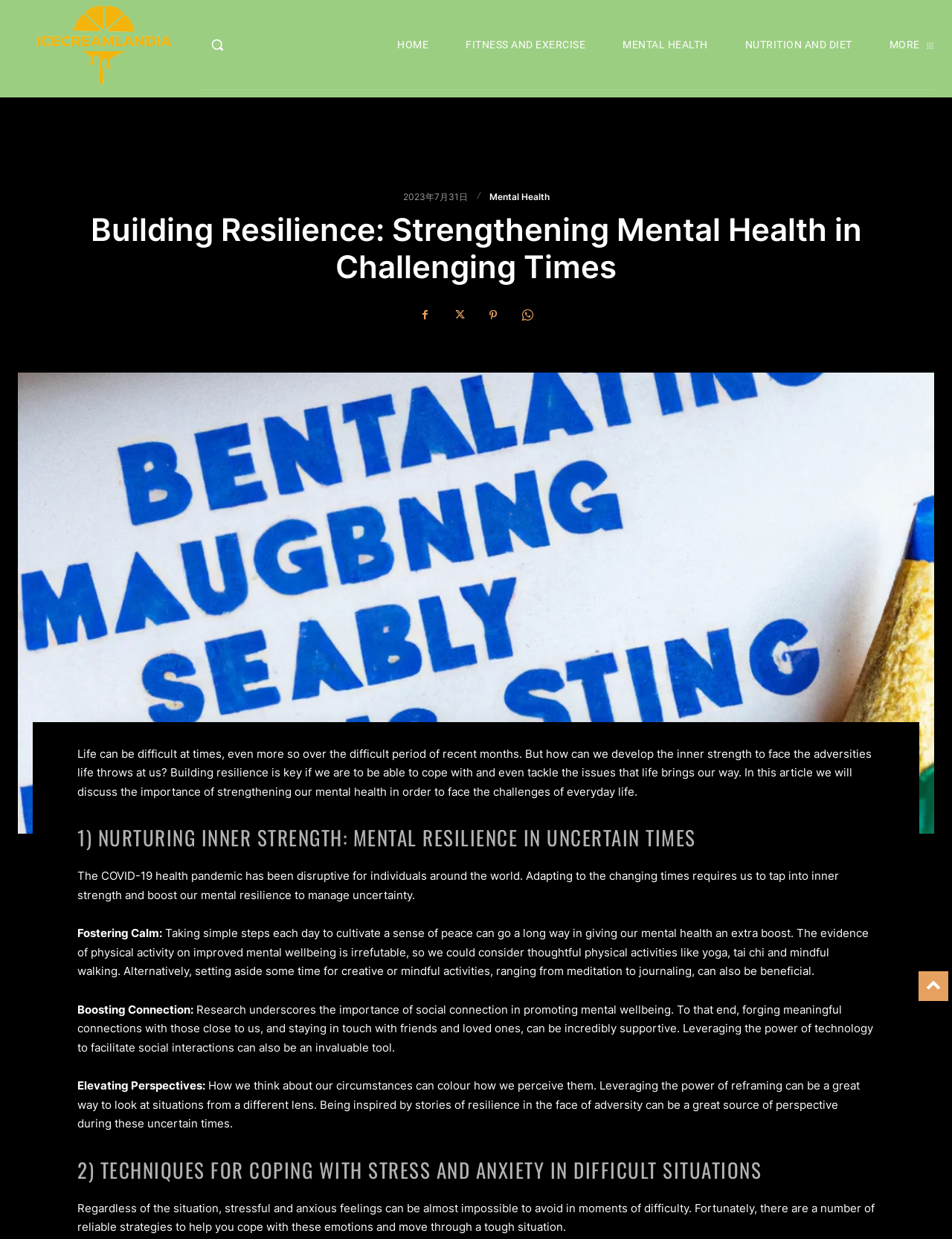Determine the bounding box coordinates of the target area to click to execute the following instruction: "Download a sample European report."

None